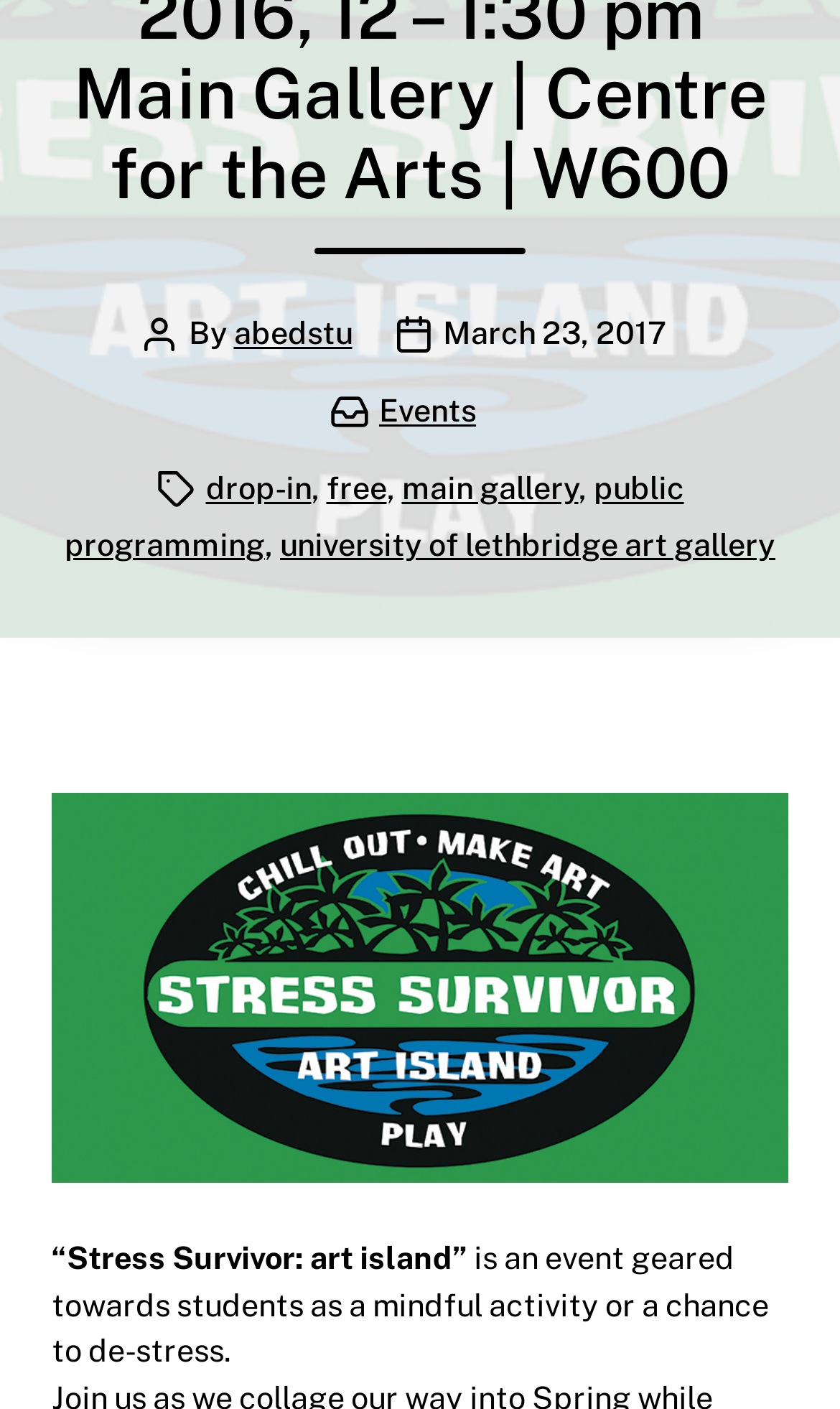Determine the bounding box coordinates of the UI element described below. Use the format (top-left x, top-left y, bottom-right x, bottom-right y) with floating point numbers between 0 and 1: drop-in

[0.245, 0.333, 0.371, 0.359]